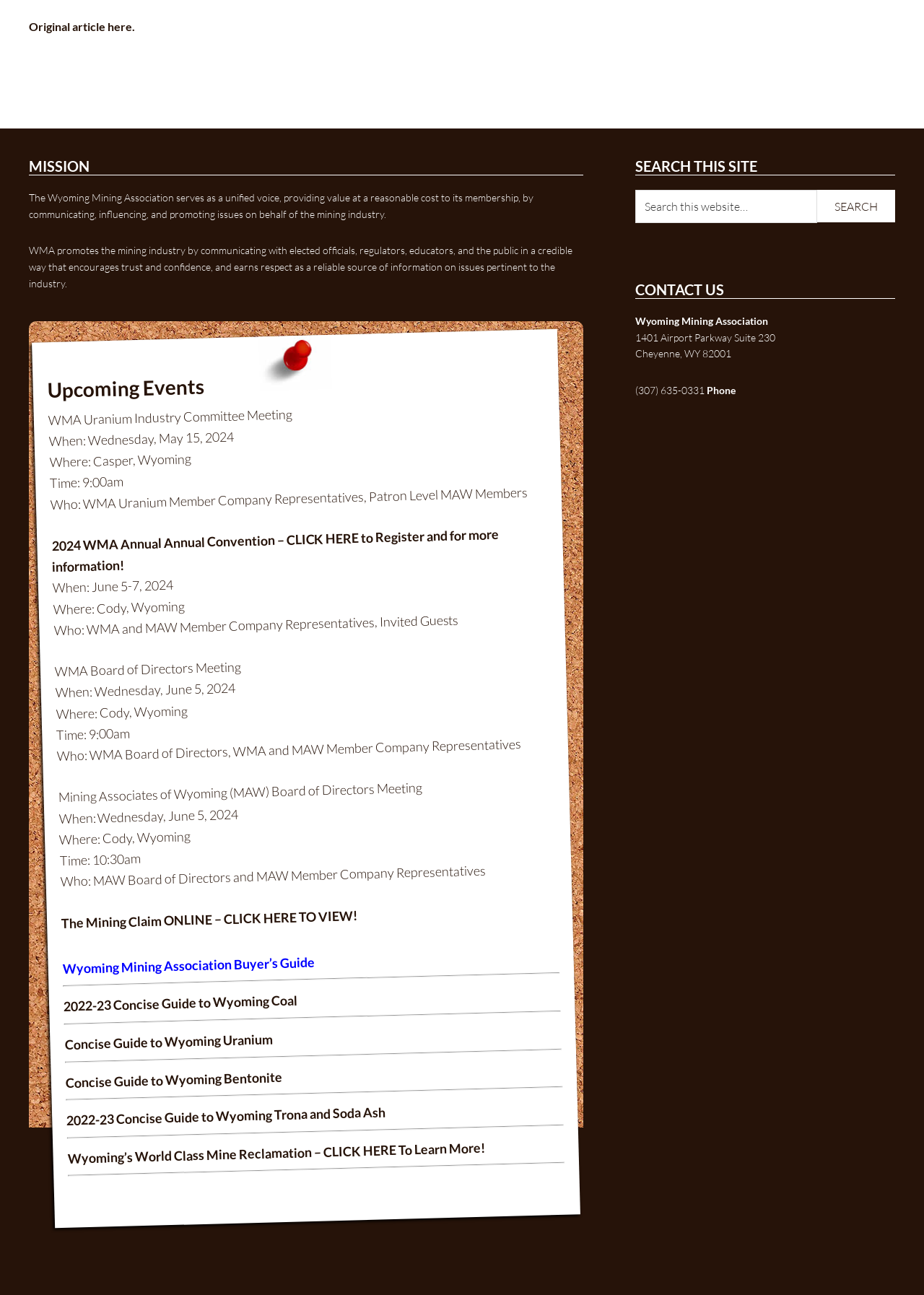What is the phone number of the Wyoming Mining Association?
Please provide a comprehensive answer based on the contents of the image.

The phone number of the Wyoming Mining Association can be found in the 'CONTACT US' section, which lists the phone number as (307) 635-0331.